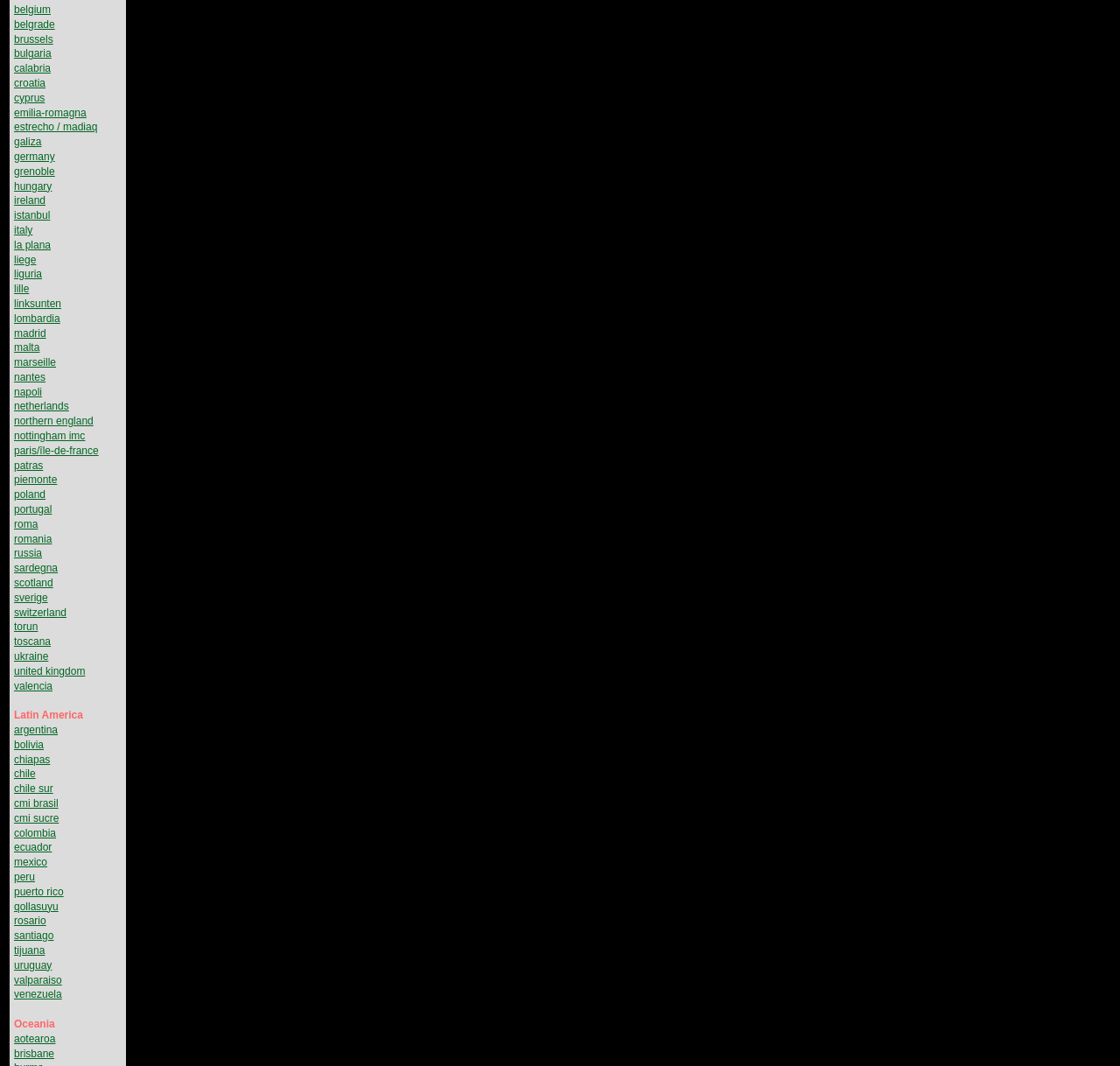How many links are there in the 'Oceania' region?
Refer to the screenshot and respond with a concise word or phrase.

2